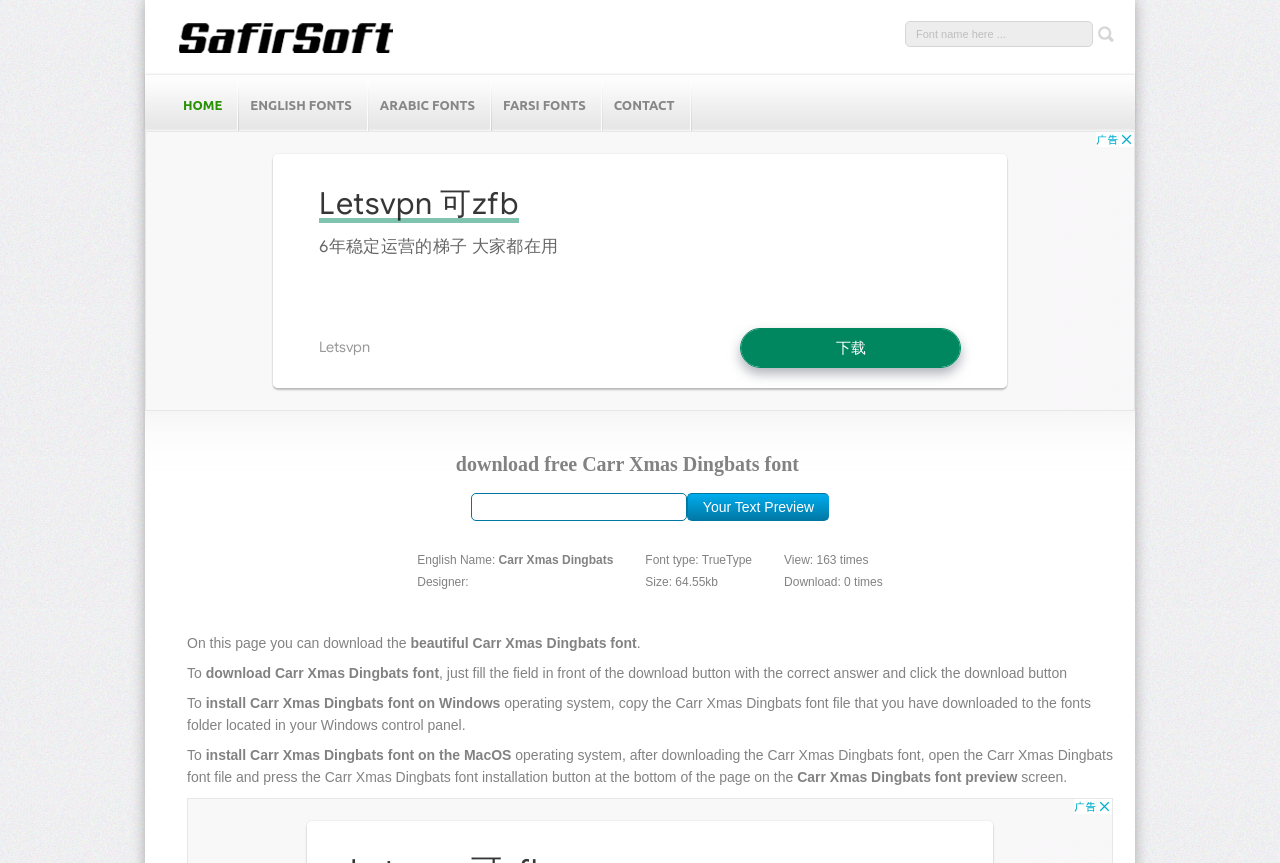Provide a one-word or brief phrase answer to the question:
How many times has the font been viewed?

163 times